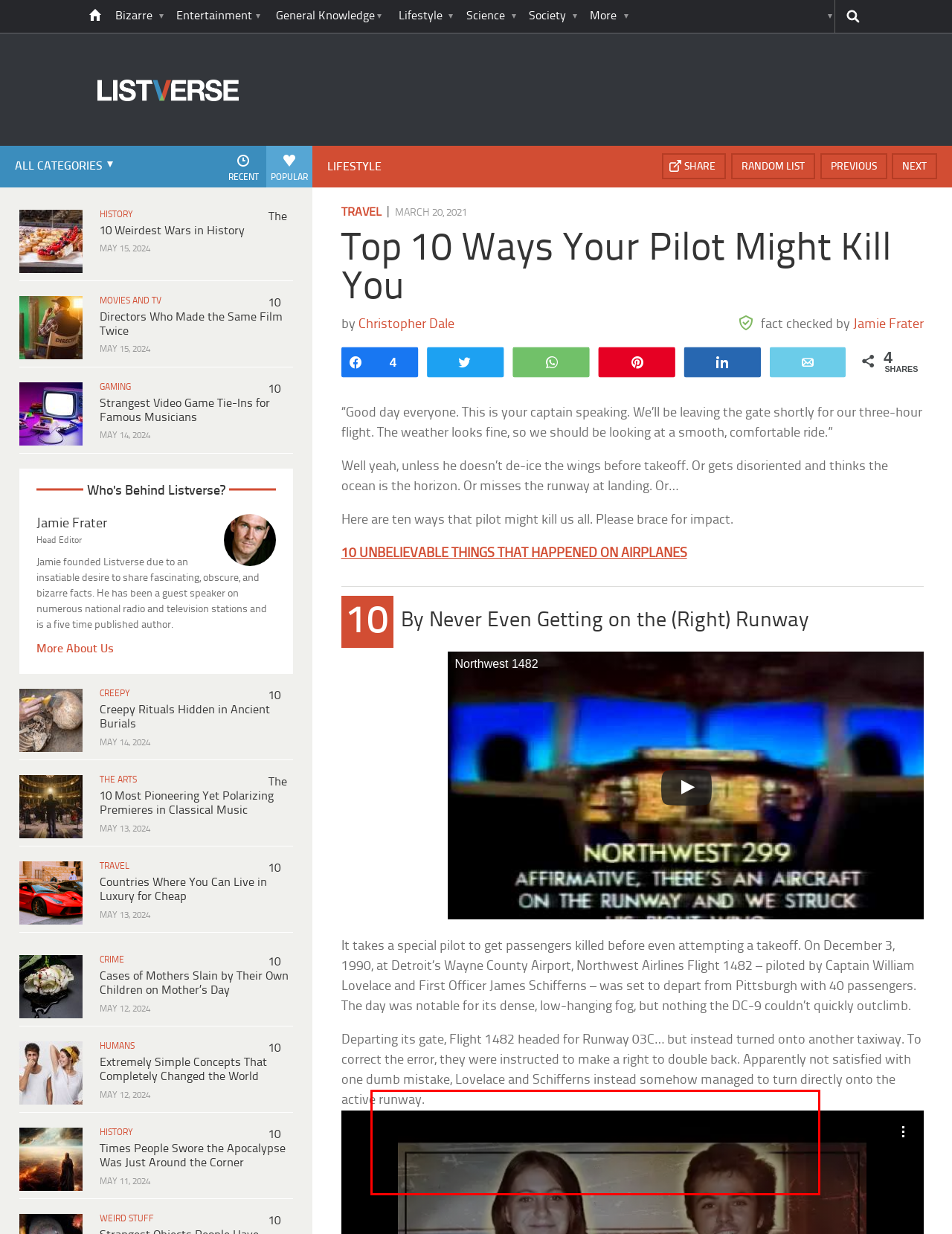You are provided with a screenshot of a webpage that includes a red bounding box. Extract and generate the text content found within the red bounding box.

Departing its gate, Flight 1482 headed for Runway 03C… but instead turned onto another taxiway. To correct the error, they were instructed to make a right to double back. Apparently not satisfied with one dumb mistake, Lovelace and Schifferns instead somehow managed to turn directly onto the active runway.